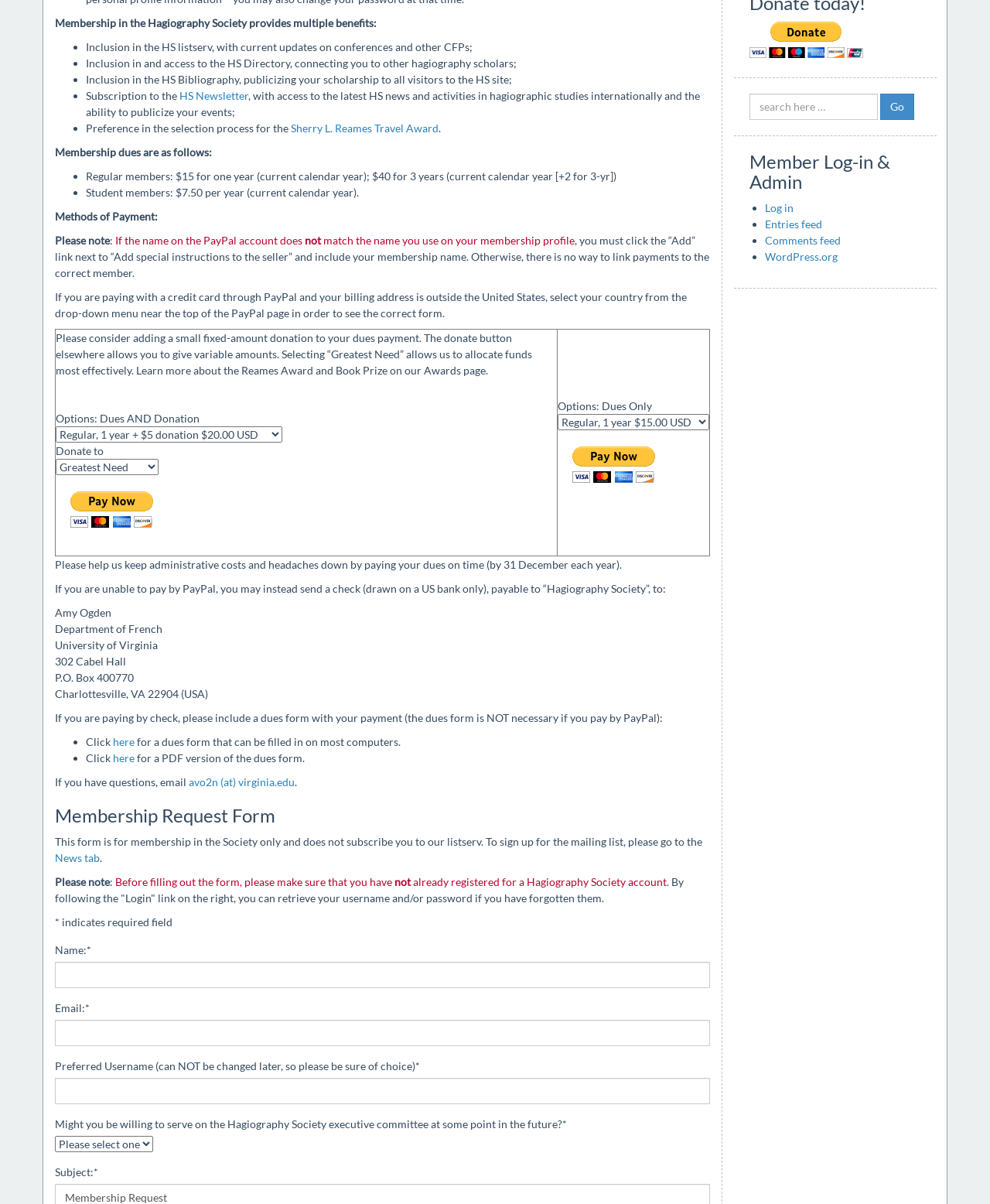Given the element description: "avo2n (at) virginia.edu", predict the bounding box coordinates of this UI element. The coordinates must be four float numbers between 0 and 1, given as [left, top, right, bottom].

[0.191, 0.644, 0.298, 0.655]